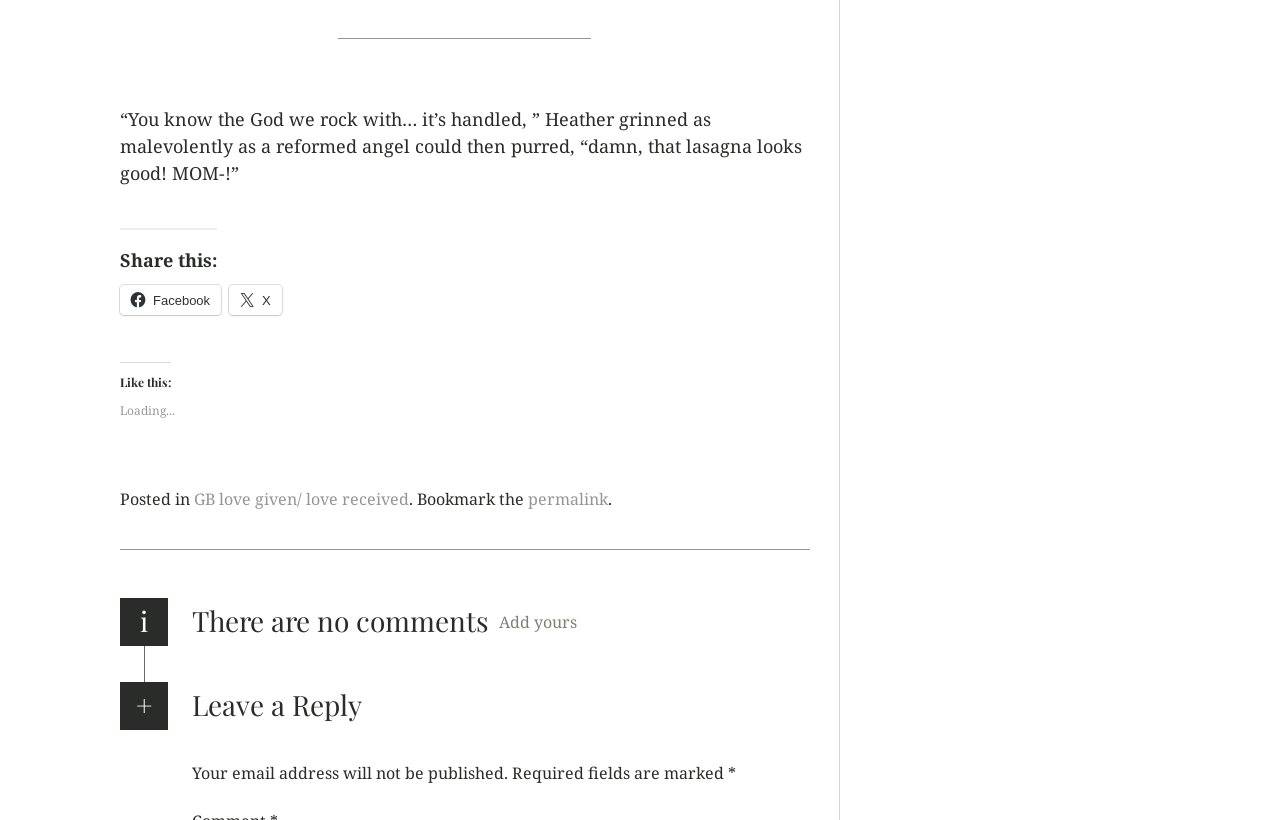Locate the bounding box of the UI element defined by this description: "Facebook". The coordinates should be given as four float numbers between 0 and 1, formatted as [left, top, right, bottom].

[0.094, 0.347, 0.173, 0.384]